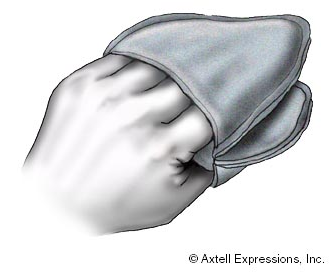Please examine the image and provide a detailed answer to the question: What material is the Headliner made of?

The Headliner is made of foam, which provides cushioning and support for the puppeteer's hand, allowing for seamless movement and control.